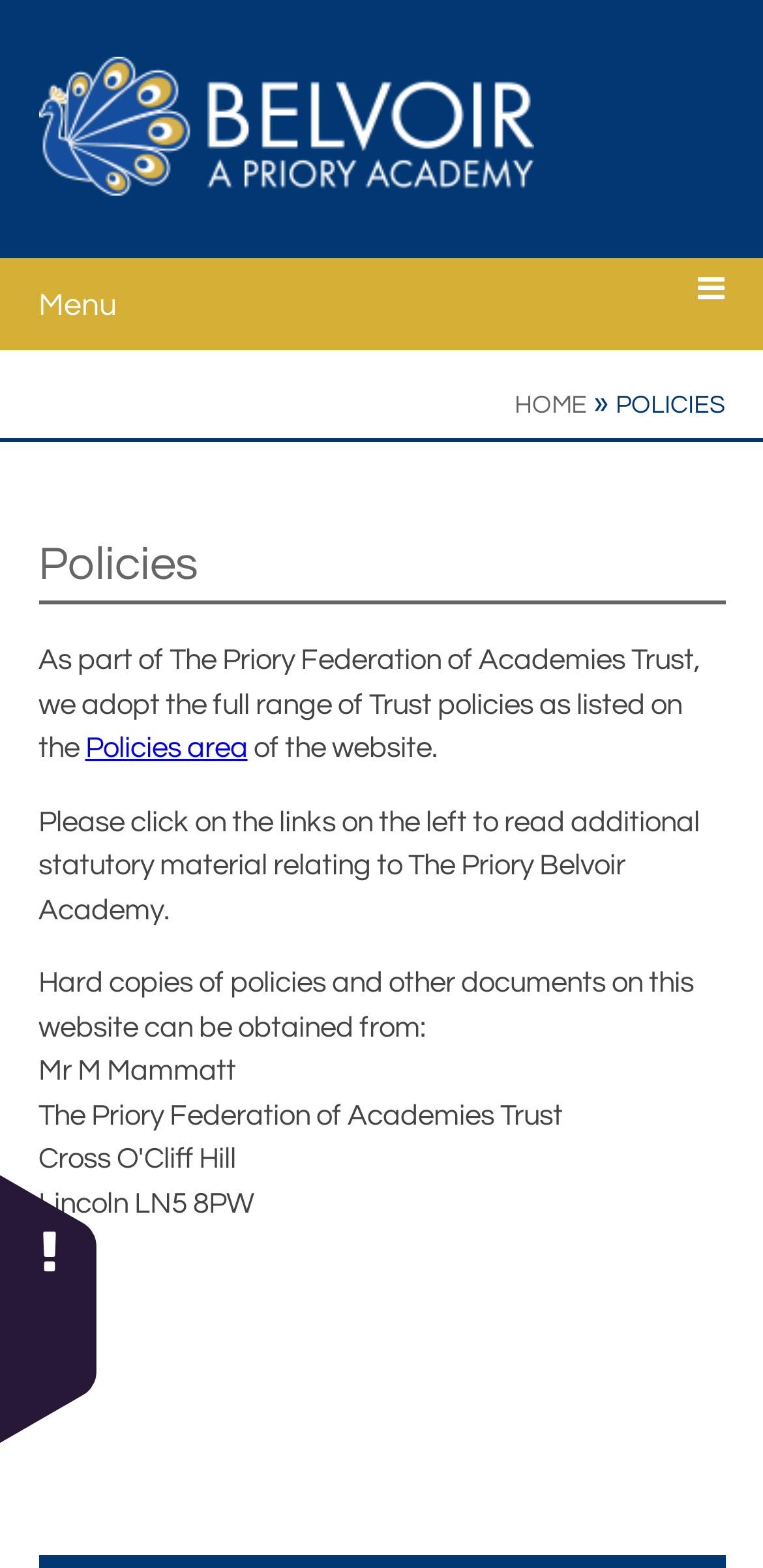What is the location of The Priory Federation of Academies Trust?
Refer to the screenshot and answer in one word or phrase.

Lincoln LN5 8PW